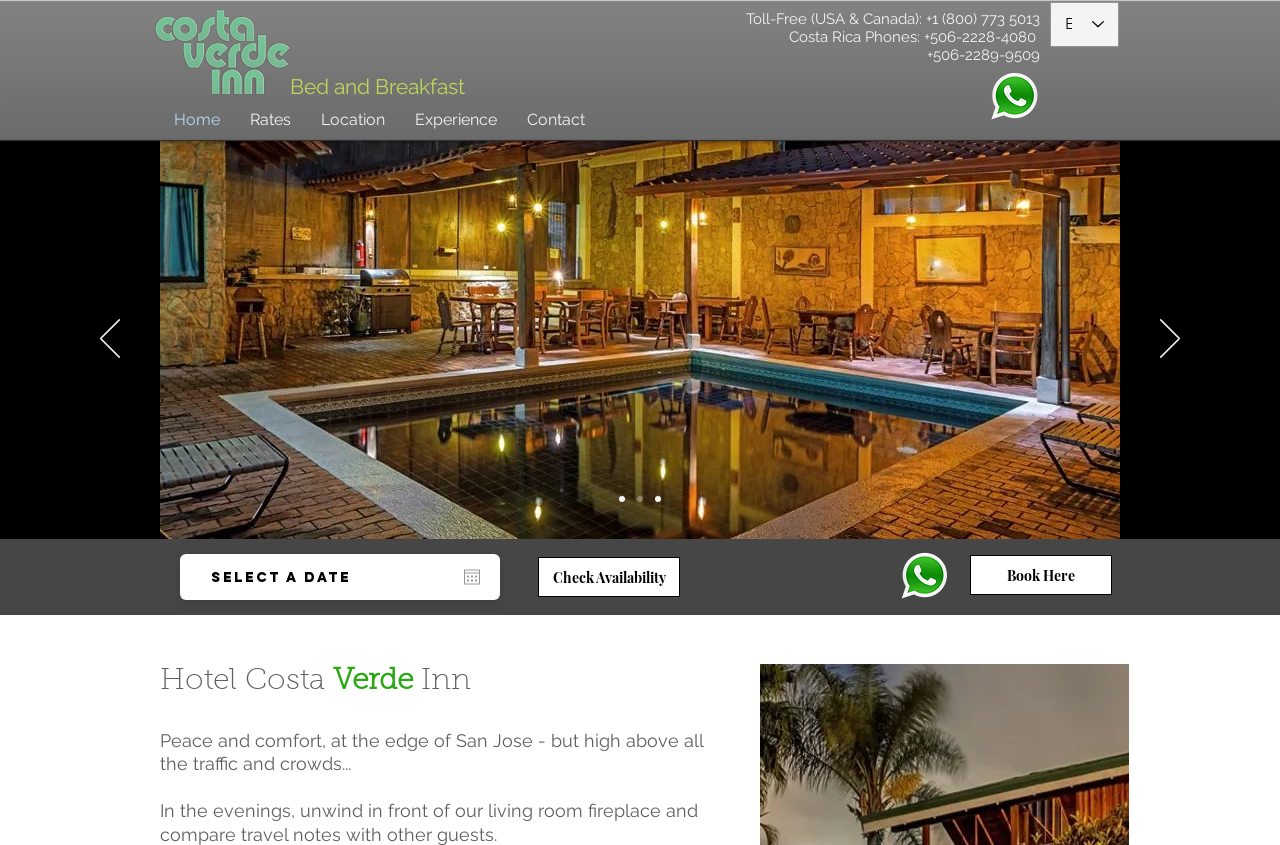Could you specify the bounding box coordinates for the clickable section to complete the following instruction: "Select a language from the Language Selector"?

[0.82, 0.002, 0.874, 0.056]